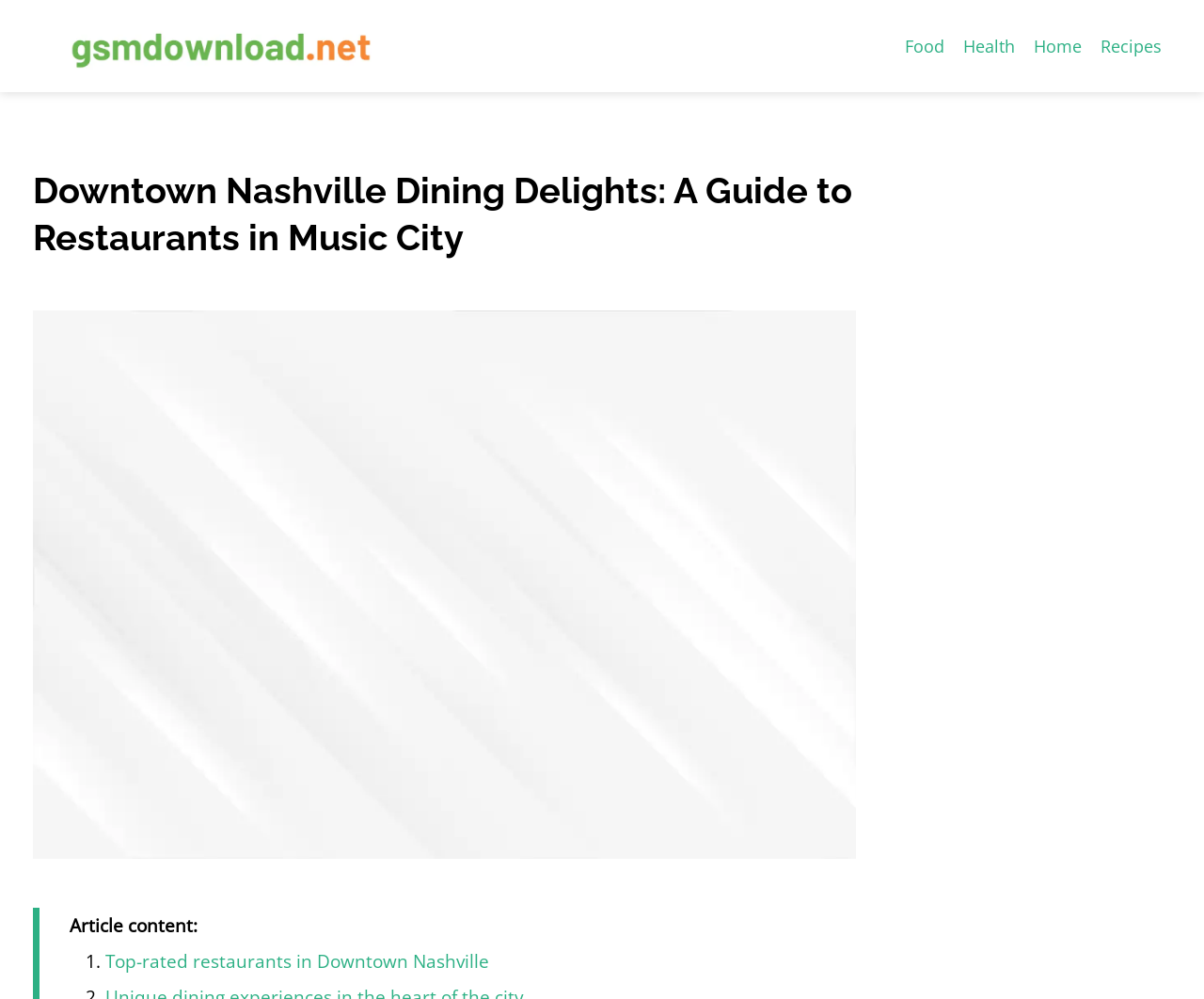Create a detailed narrative describing the layout and content of the webpage.

The webpage is about exploring the vibrant food scene in Downtown Nashville. At the top left corner, there is a small image and a link to "gsmdownload.net". On the top right side, there are four links in a row, labeled "Food", "Health", "Home", and "Recipes", respectively. 

Below the links, there is a prominent heading that reads "Downtown Nashville Dining Delights: A Guide to Restaurants in Music City". 

Further down, there is a section that appears to be the main content of the article, with a label "Article content:". This section is divided into a list, with the first item being a link to "Top-rated restaurants in Downtown Nashville", preceded by a list marker "1.".